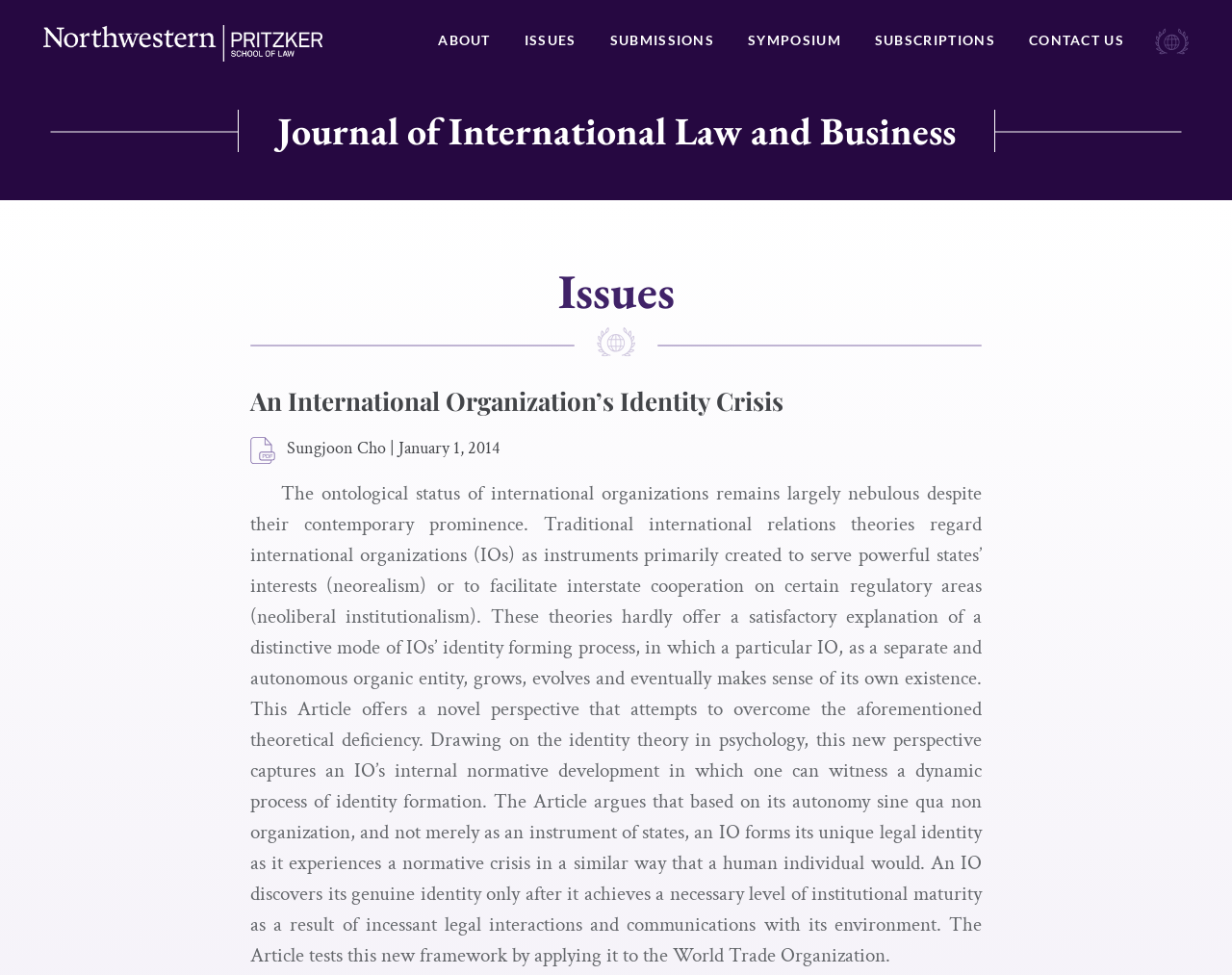Could you highlight the region that needs to be clicked to execute the instruction: "check SUBMISSIONS page"?

[0.495, 0.025, 0.58, 0.06]